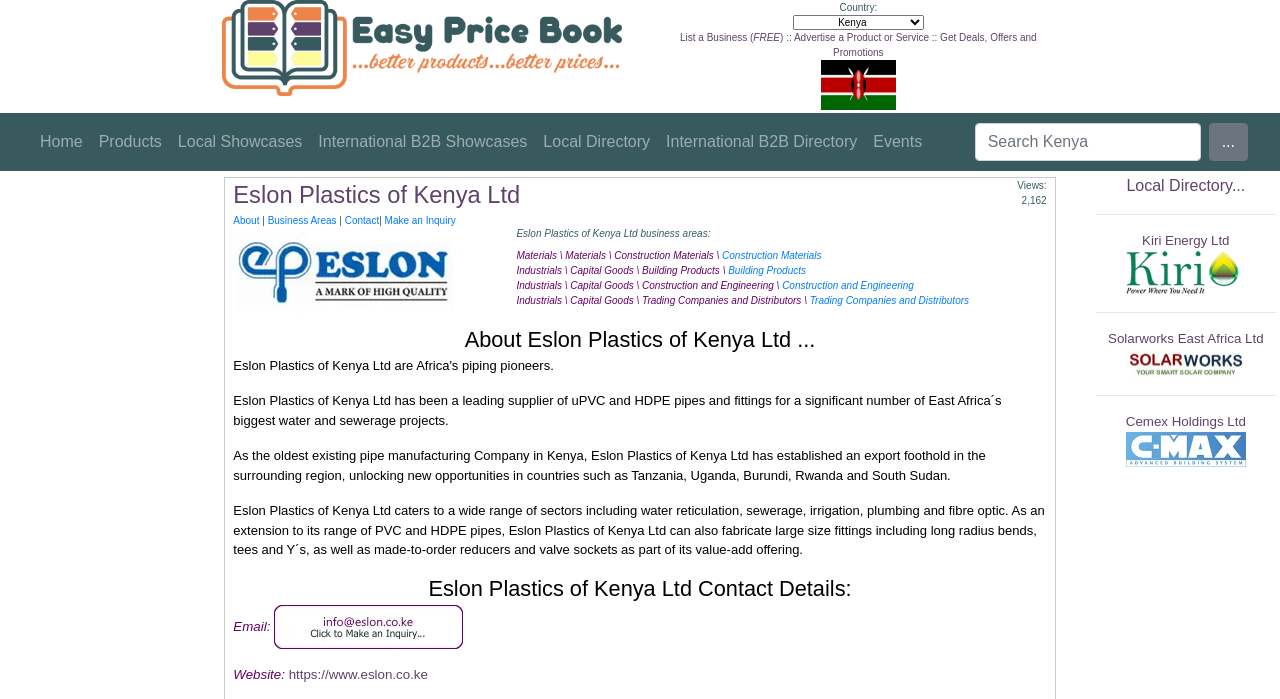What is the website of Eslon Plastics of Kenya Ltd?
Give a one-word or short phrase answer based on the image.

https://www.eslon.co.ke